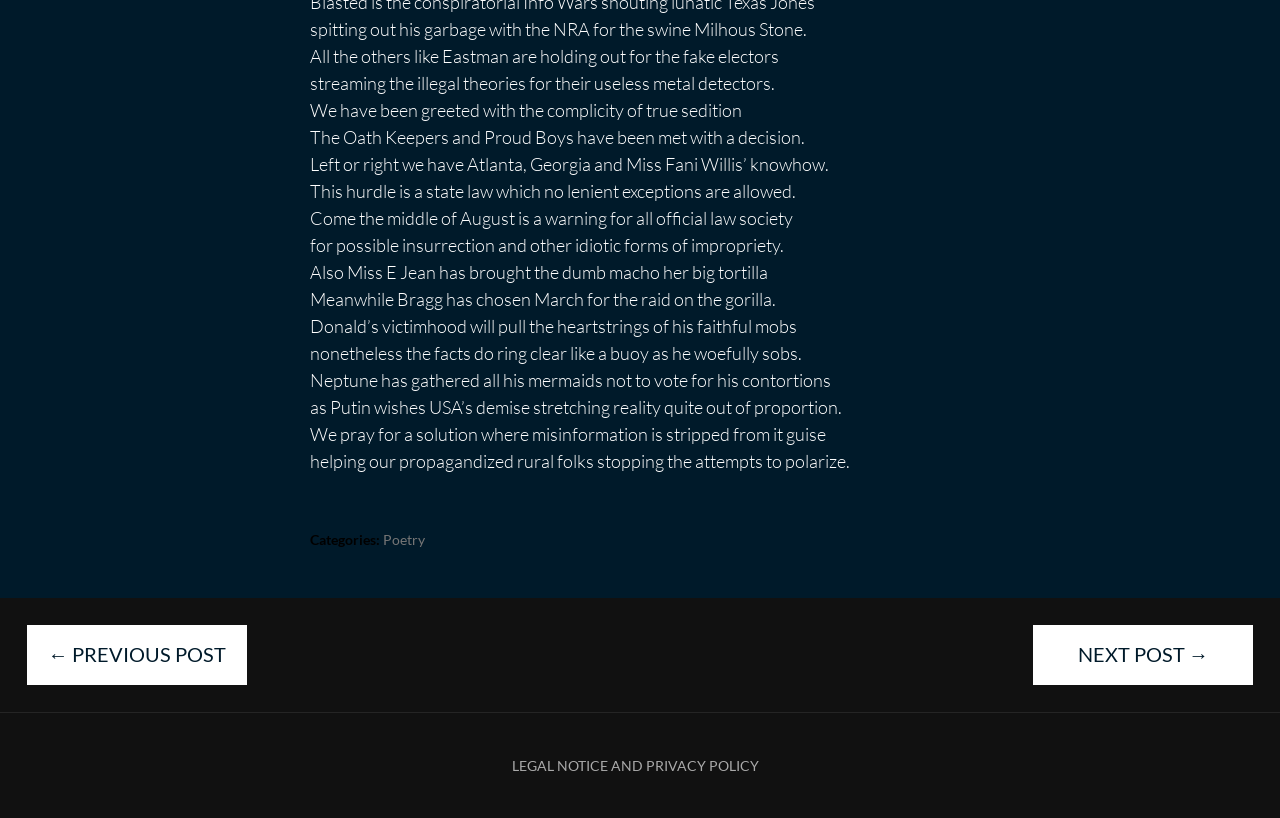Using the information in the image, could you please answer the following question in detail:
What is the function of the 'POST NAVIGATION' section?

The 'POST NAVIGATION' section is located at the bottom of the webpage and contains links to the previous and next posts. The function of this section is to allow users to navigate between posts on the website, making it easier to read and explore related content.